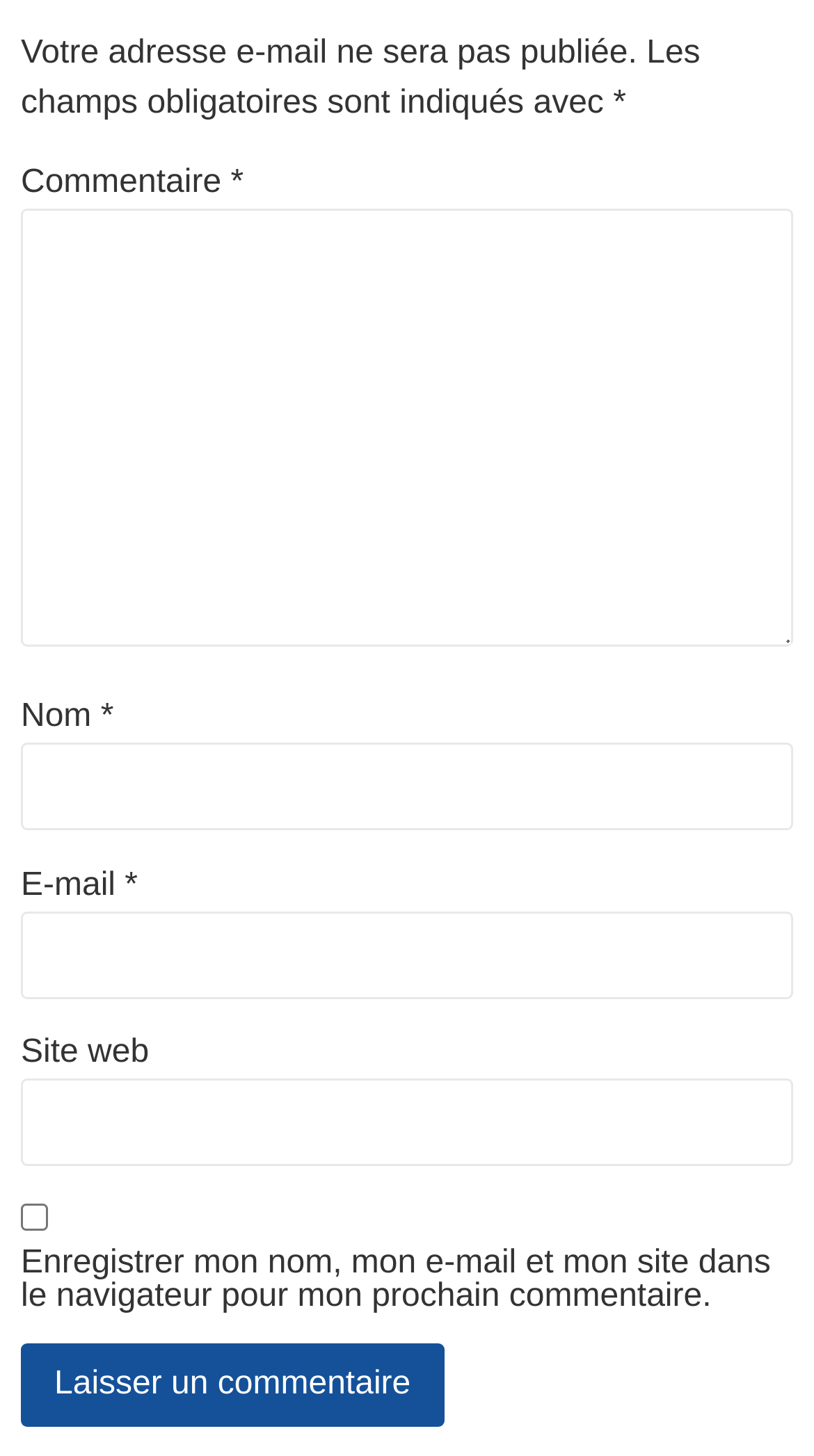Identify the bounding box of the UI element described as follows: "parent_node: Site web name="url"". Provide the coordinates as four float numbers in the range of 0 to 1 [left, top, right, bottom].

[0.026, 0.741, 0.974, 0.801]